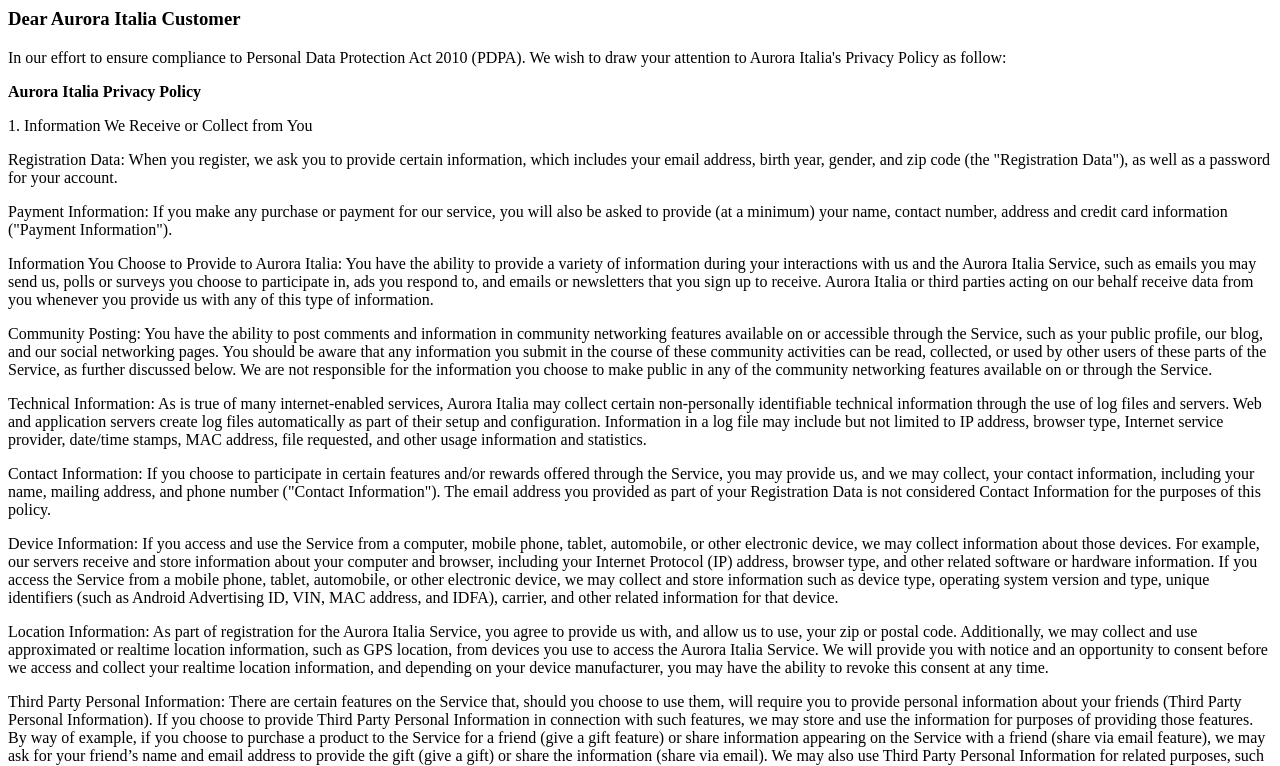Can users revoke consent for location information collection?
Answer the question with a detailed explanation, including all necessary information.

As stated in the webpage, depending on the device manufacturer, users may have the ability to revoke consent for the collection of real-time location information at any time.